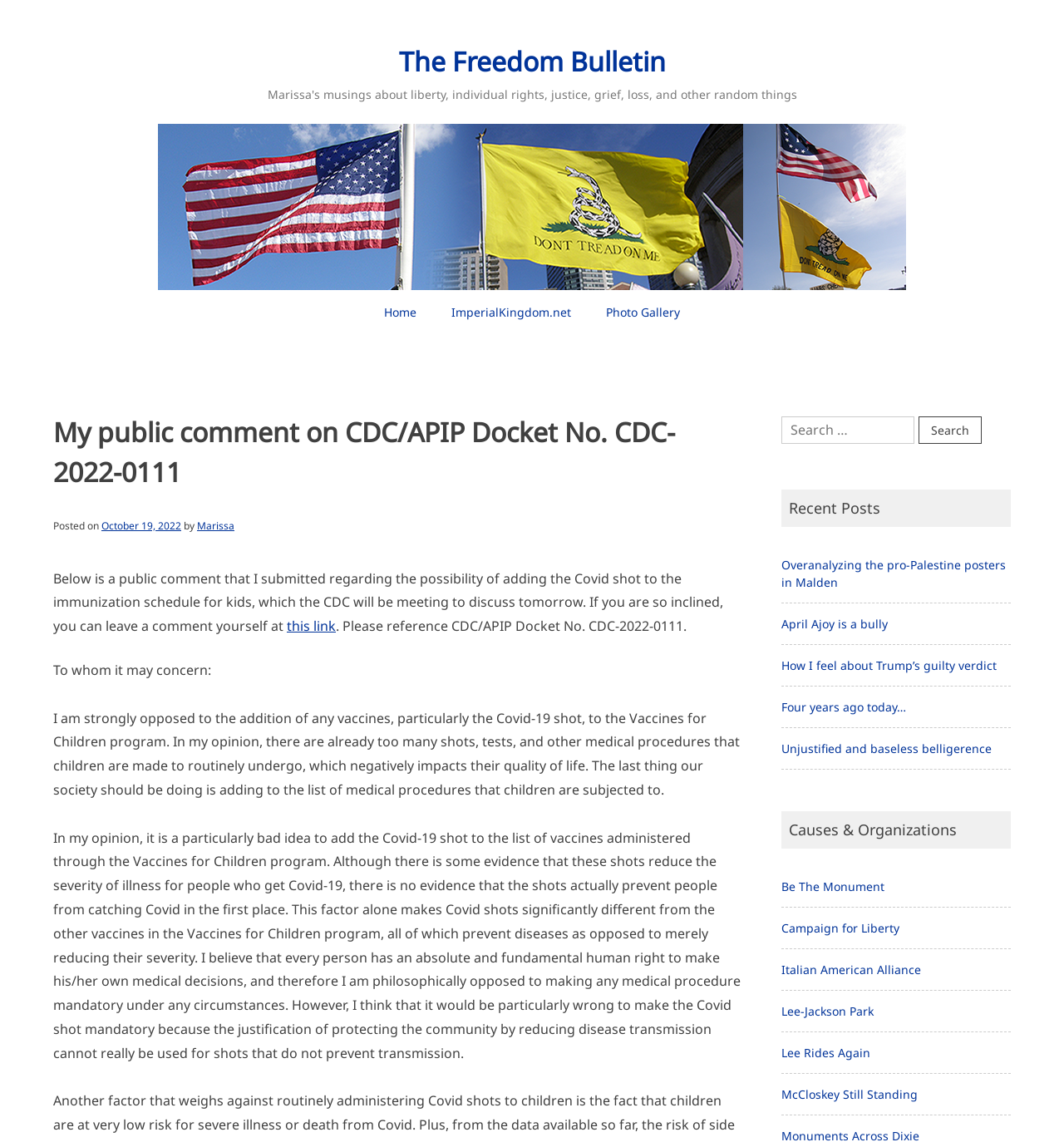Write an exhaustive caption that covers the webpage's main aspects.

The webpage is a blog post titled "My public comment on CDC/APIP Docket No. CDC-2022-0111 – The Freedom Bulletin". At the top, there are four links: "The Freedom Bulletin", "Home", "ImperialKingdom.net", and "Photo Gallery". 

Below these links, there is a header section with the title of the blog post, "My public comment on CDC/APIP Docket No. CDC-2022-0111", followed by the date "October 19, 2022" and the author's name "Marissa". 

The main content of the blog post is a public comment submitted to the CDC regarding the possibility of adding the Covid shot to the immunization schedule for kids. The comment expresses strong opposition to the addition of any vaccines, particularly the Covid-19 shot, to the Vaccines for Children program. The author argues that there are already too many medical procedures that children are subjected to, and that the Covid shot does not prevent people from catching Covid, but only reduces the severity of illness. The author also believes that every person has the right to make their own medical decisions and is philosophically opposed to making any medical procedure mandatory.

To the right of the main content, there is a search bar with a button labeled "Search". Below the search bar, there are three sections: "Recent Posts", "Causes & Organizations", and a list of links to other blog posts and organizations. The "Recent Posts" section lists five links to other blog posts, and the "Causes & Organizations" section lists six links to various organizations.